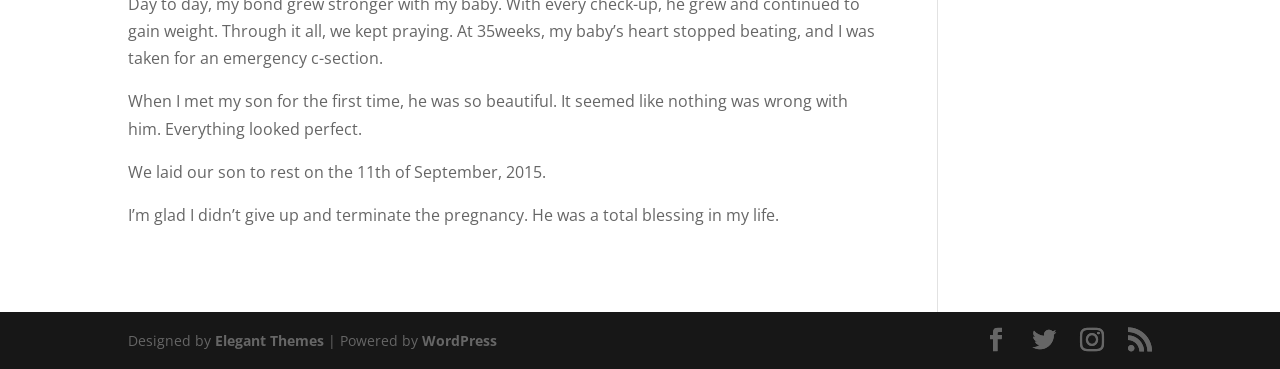Given the webpage screenshot and the description, determine the bounding box coordinates (top-left x, top-left y, bottom-right x, bottom-right y) that define the location of the UI element matching this description: Elegant Themes

[0.168, 0.897, 0.253, 0.949]